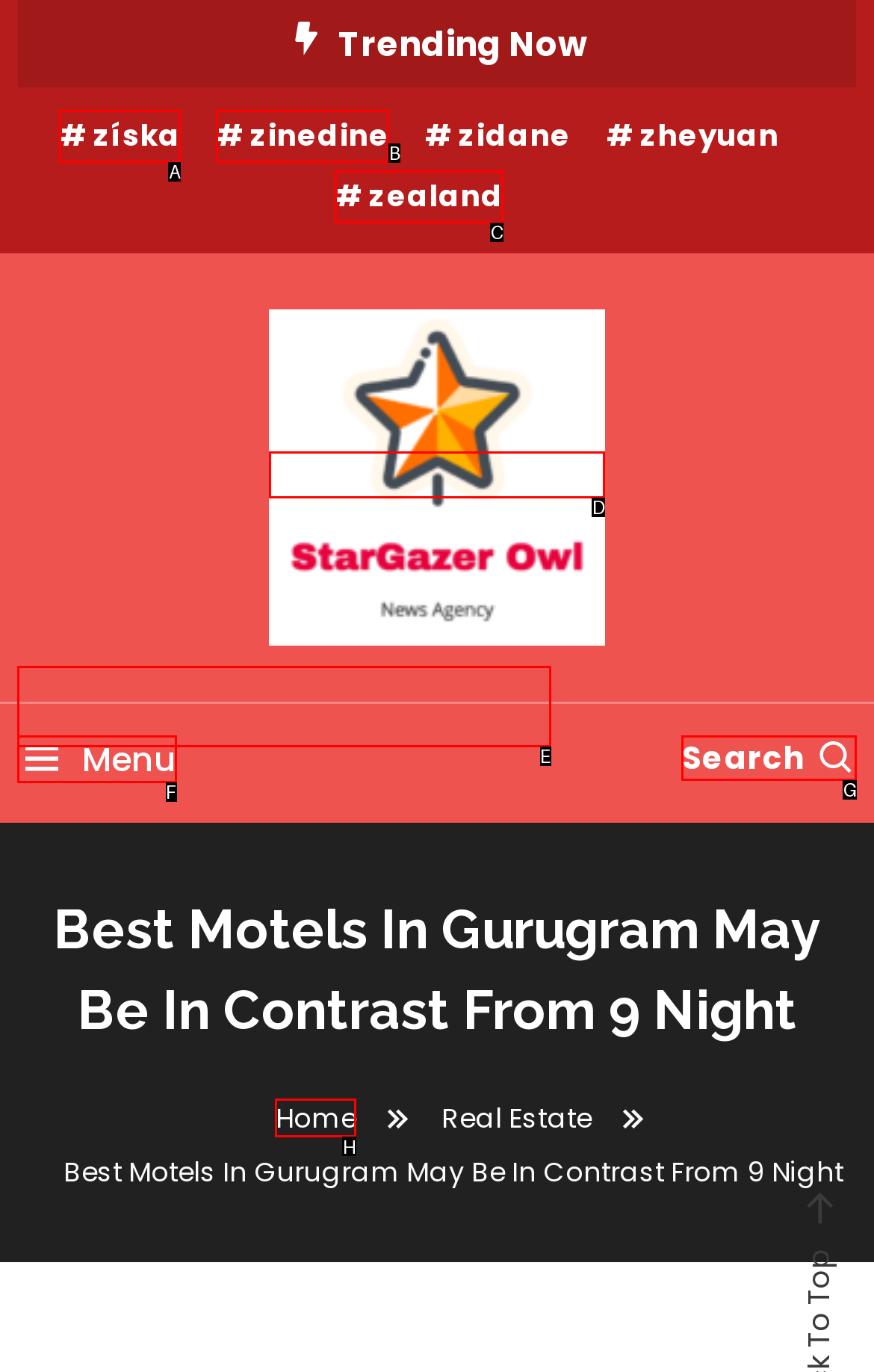Identify the letter of the correct UI element to fulfill the task: View Fayetteville would receive $50m to remove PFAS from drinking water under new bill article from the given options in the screenshot.

None